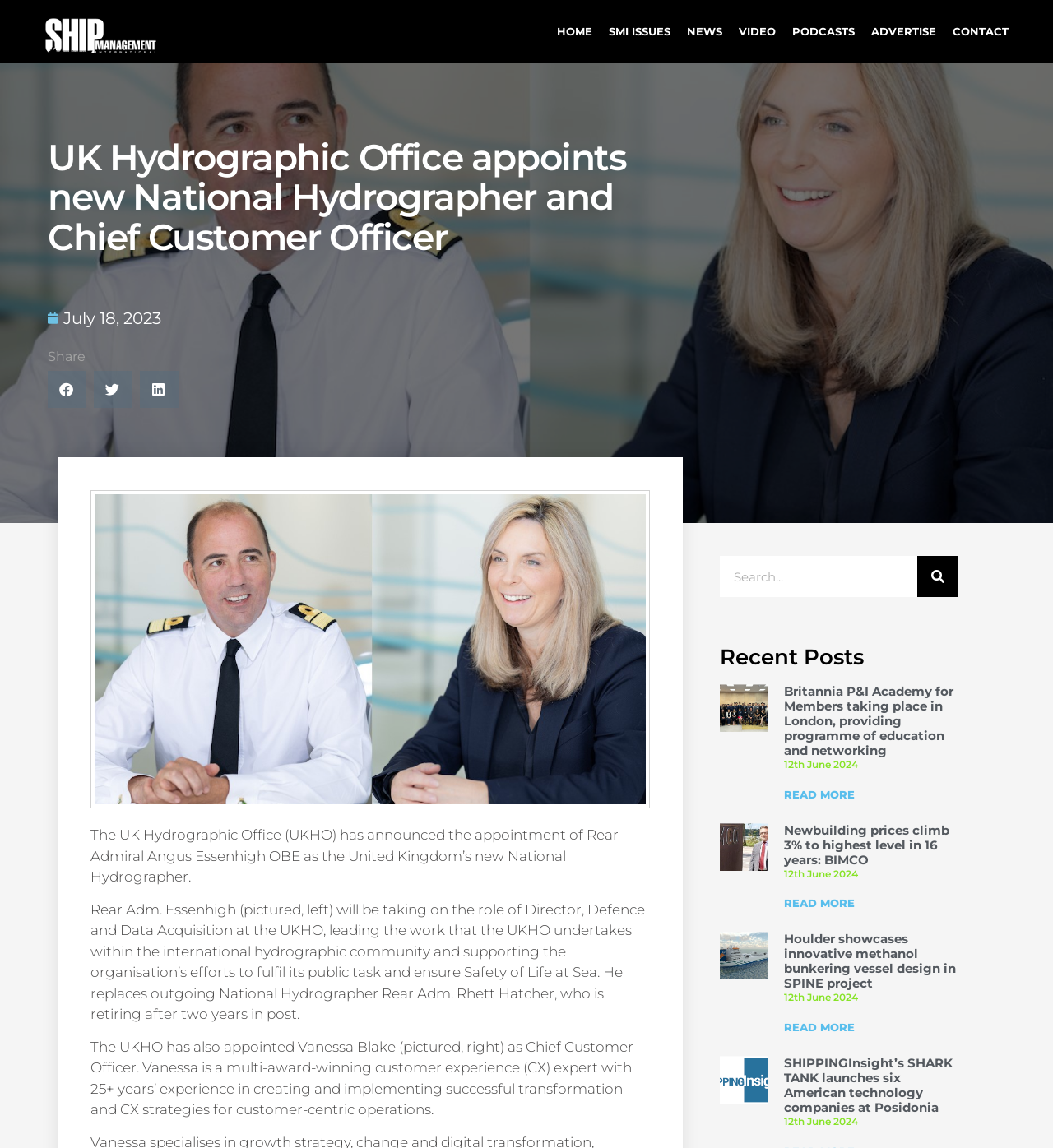Convey a detailed summary of the webpage, mentioning all key elements.

The webpage is about the UK Hydrographic Office, with a focus on the appointment of a new National Hydrographer and Chief Customer Officer. At the top, there are several links to different sections of the website, including "HOME", "SMI ISSUES", "NEWS", "VIDEO", "PODCASTS", "ADVERTISE", and "CONTACT". 

Below the links, there is a heading that announces the appointment of Rear Admiral Angus Essenhigh OBE as the new National Hydrographer, accompanied by a figure of him. The article provides details about his new role and responsibilities. 

To the right of the figure, there is a section with three buttons to share the article on Facebook, Twitter, and LinkedIn. 

Further down, there is another article announcing the appointment of Vanessa Blake as the new Chief Customer Officer, accompanied by a figure of her. The article provides details about her experience and new role.

On the right side of the page, there is a search bar with a search button. Below the search bar, there is a heading "Recent Posts" followed by three articles with links to read more. Each article has a heading, a link to read more, and a date "12th June 2024". The articles are about various topics related to the shipping industry.

Overall, the webpage is well-organized, with clear headings and concise text, making it easy to navigate and find relevant information.